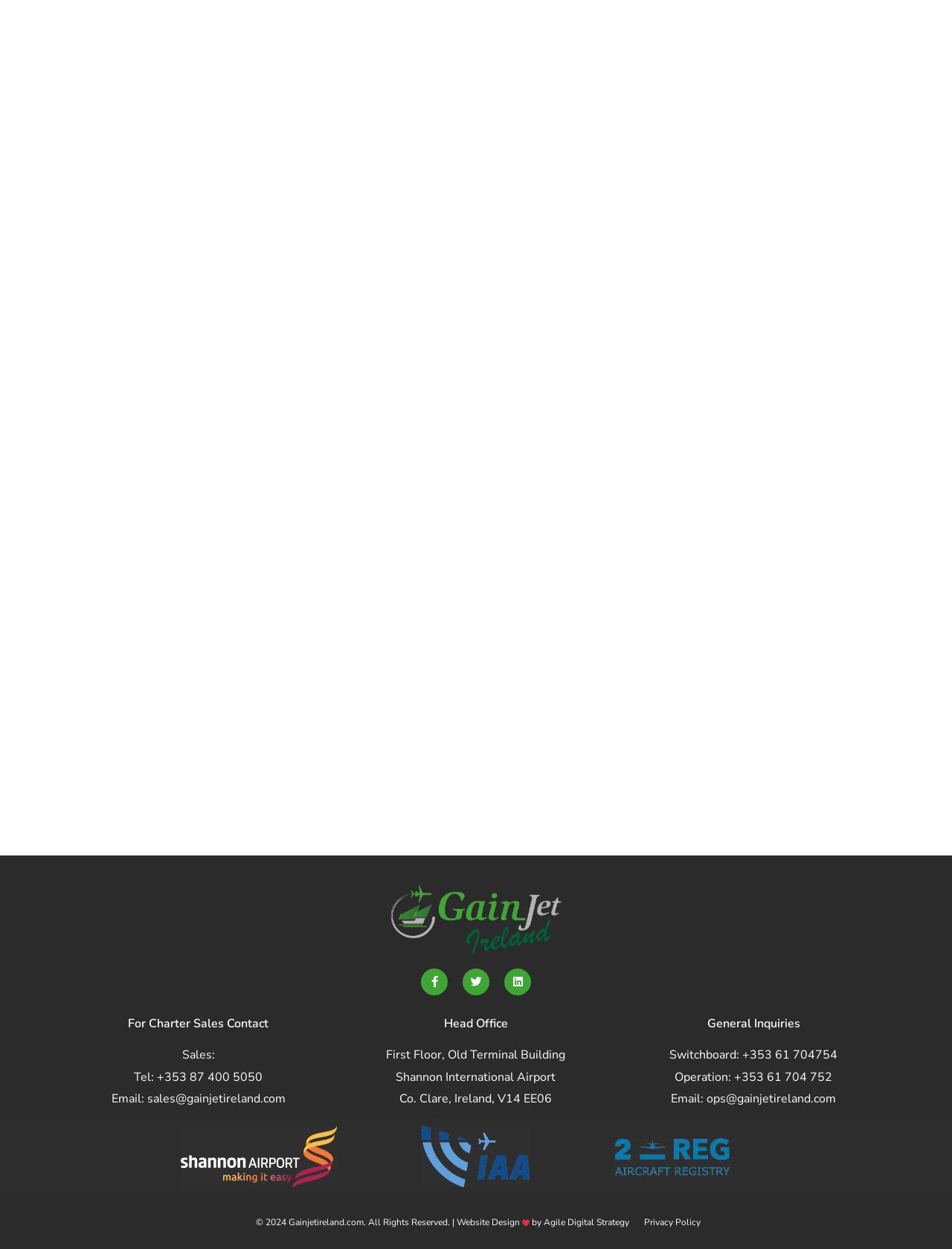Identify the bounding box coordinates of the HTML element based on this description: "Privacy Policy".

[0.676, 0.974, 0.736, 0.983]